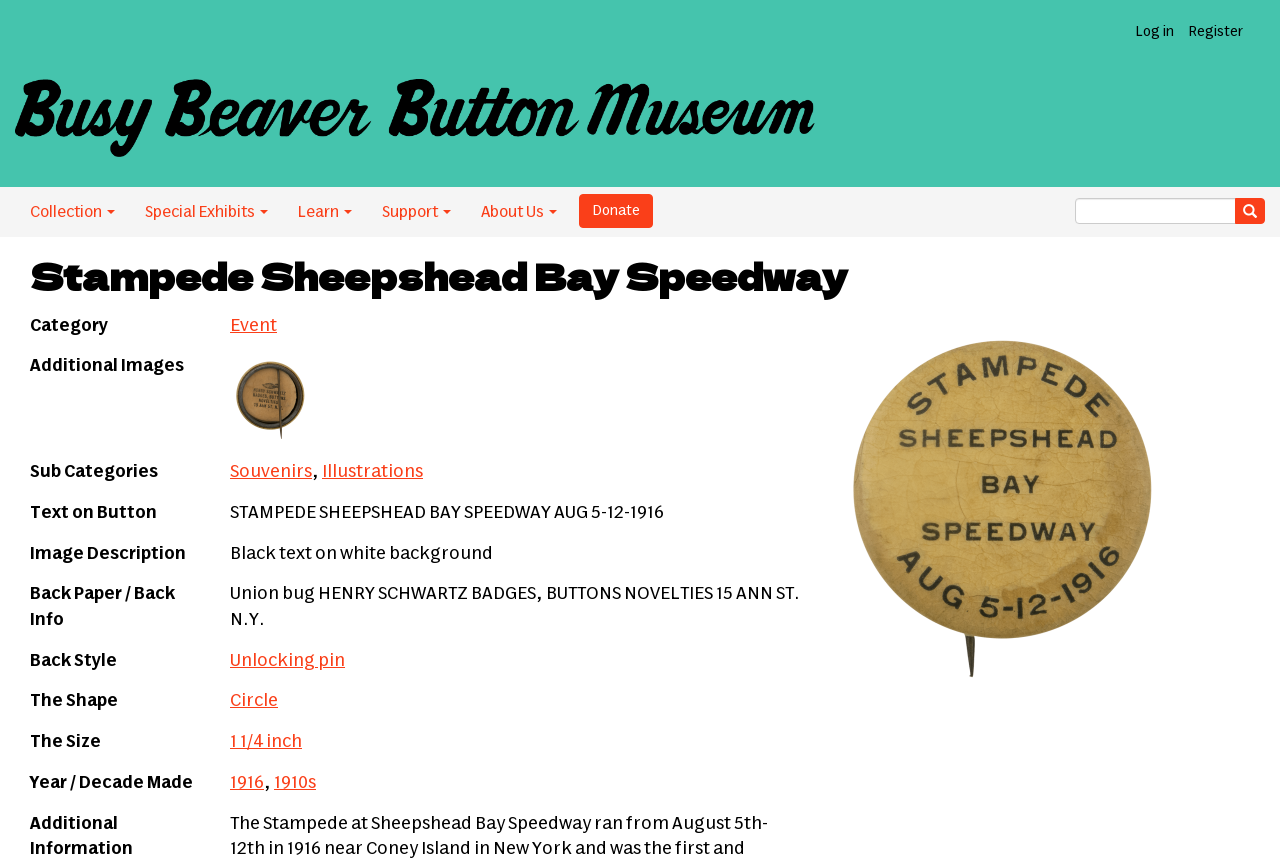Identify the bounding box coordinates for the UI element described as: "Unlocking pin". The coordinates should be provided as four floats between 0 and 1: [left, top, right, bottom].

[0.18, 0.753, 0.27, 0.773]